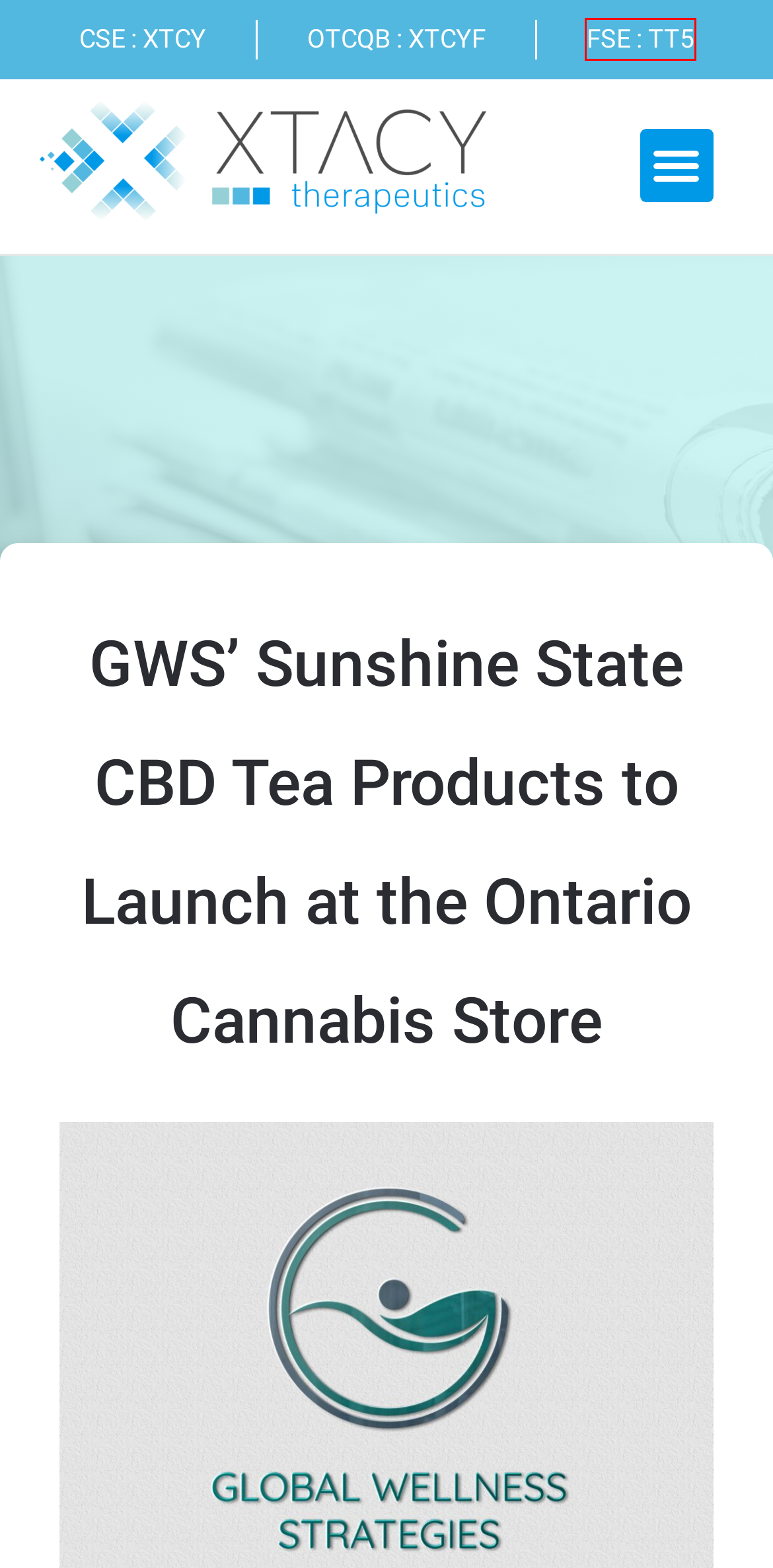View the screenshot of the webpage containing a red bounding box around a UI element. Select the most fitting webpage description for the new page shown after the element in the red bounding box is clicked. Here are the candidates:
A. Investors – GWS – Xtacy Therapeutics
B. Xtacy Therapeutics
C. Portfolio – Xtacy Therapeutics
D. Global Wellness Strategies Effervescent Cannabis Products Approved to Launch – Xtacy Therapeutics
E. OTC Markets | Official site of OTCQX, OTCQB and Pink Markets
F. XTACY THERAPEUTICS CORP. Equity | A3EU7Y | CA98423G1072 | Share Price
G. Disclaimer – GWS – Wellness – Xtacy Therapeutics
H. Xtacy Therapeutics Corp. | The Canadian Securities Exchange (CSE)

F